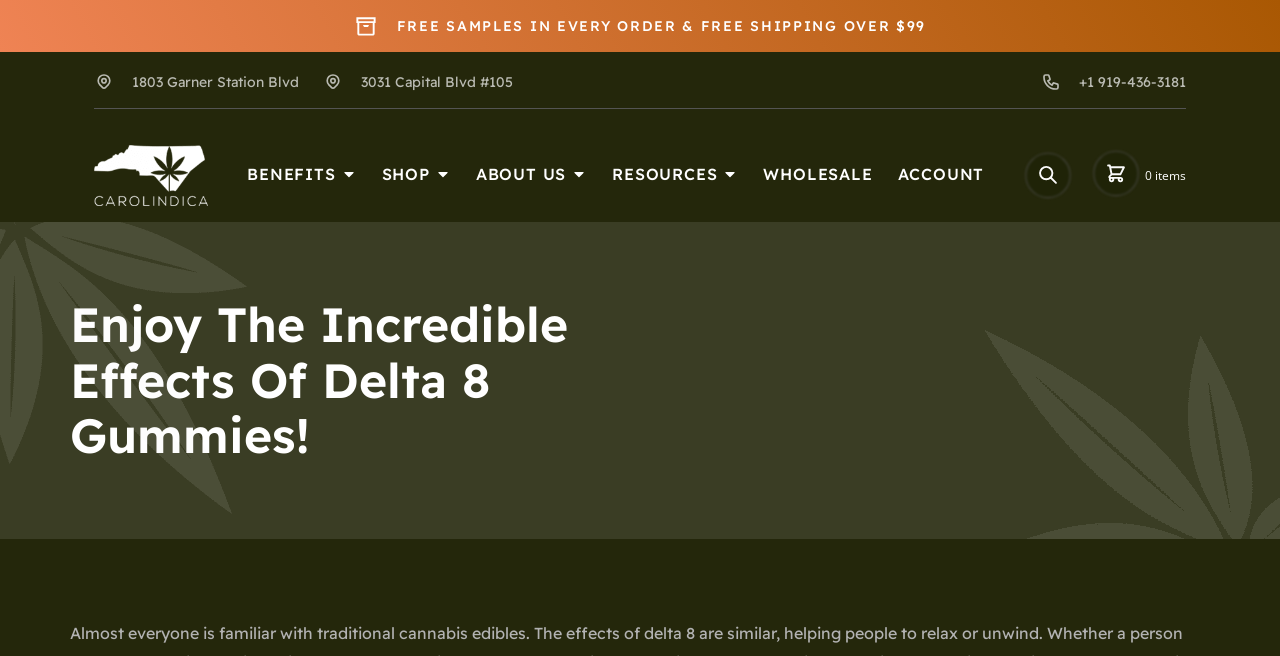What is the address on the webpage?
Can you provide an in-depth and detailed response to the question?

I found the address by looking at the StaticText element with the text '1803 Garner Station Blvd' which is located at the top left corner of the webpage.